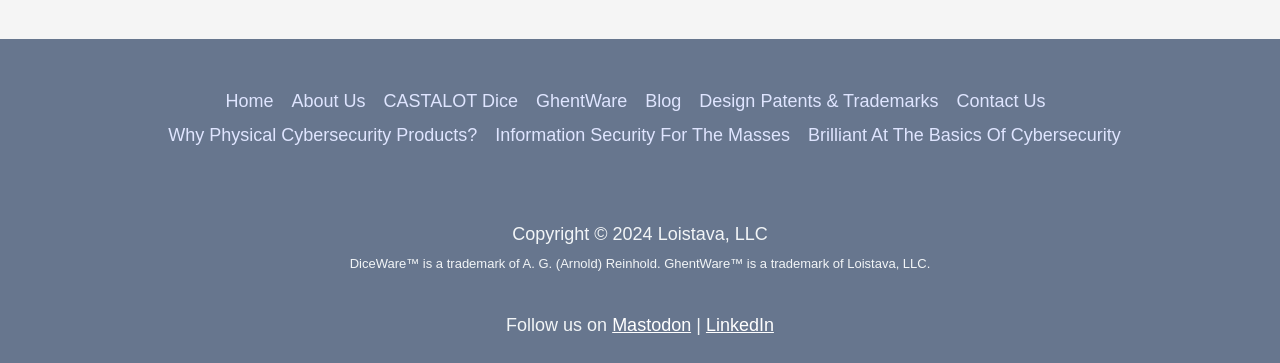Please identify the bounding box coordinates of the area that needs to be clicked to follow this instruction: "Click on Home".

[0.176, 0.235, 0.221, 0.328]